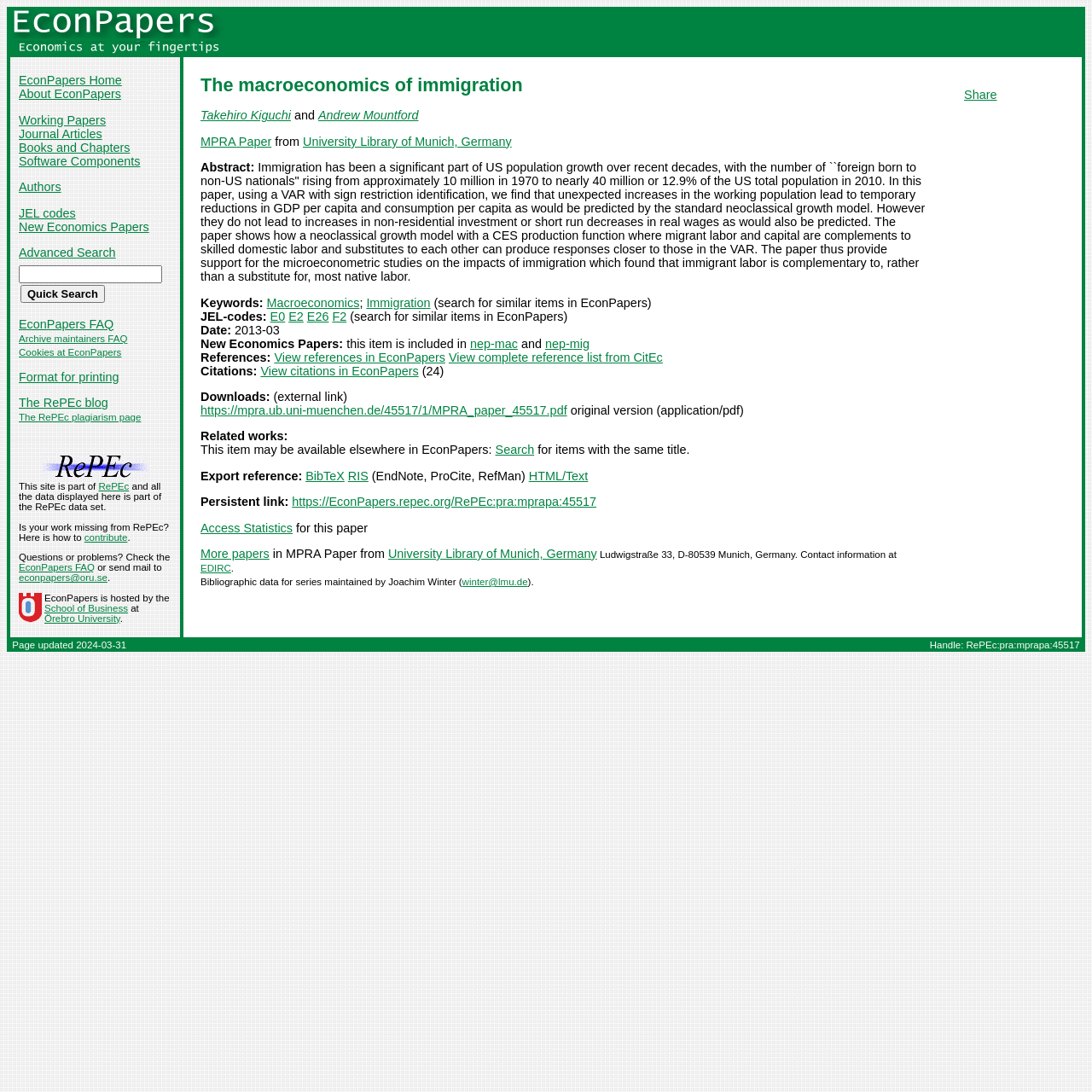Indicate the bounding box coordinates of the clickable region to achieve the following instruction: "Click on the 'EconPapers' link."

[0.009, 0.025, 0.205, 0.038]